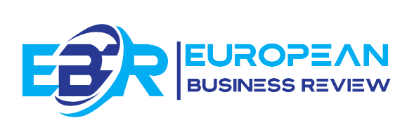Provide a one-word or short-phrase response to the question:
What is the geographical scope of the publication?

Europe